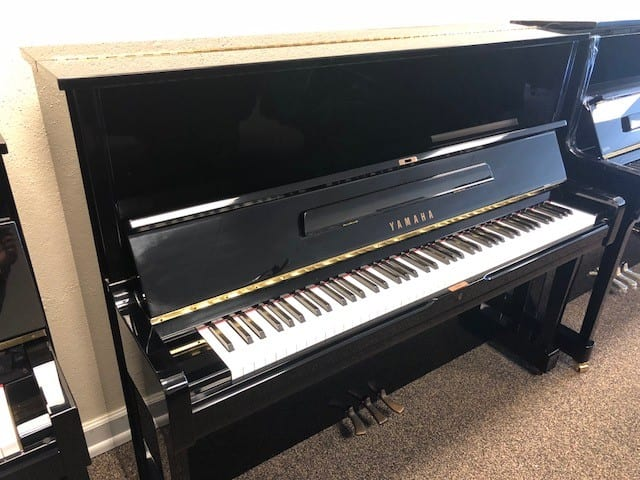Answer the question briefly using a single word or phrase: 
What is the brand of the piano?

Yamaha